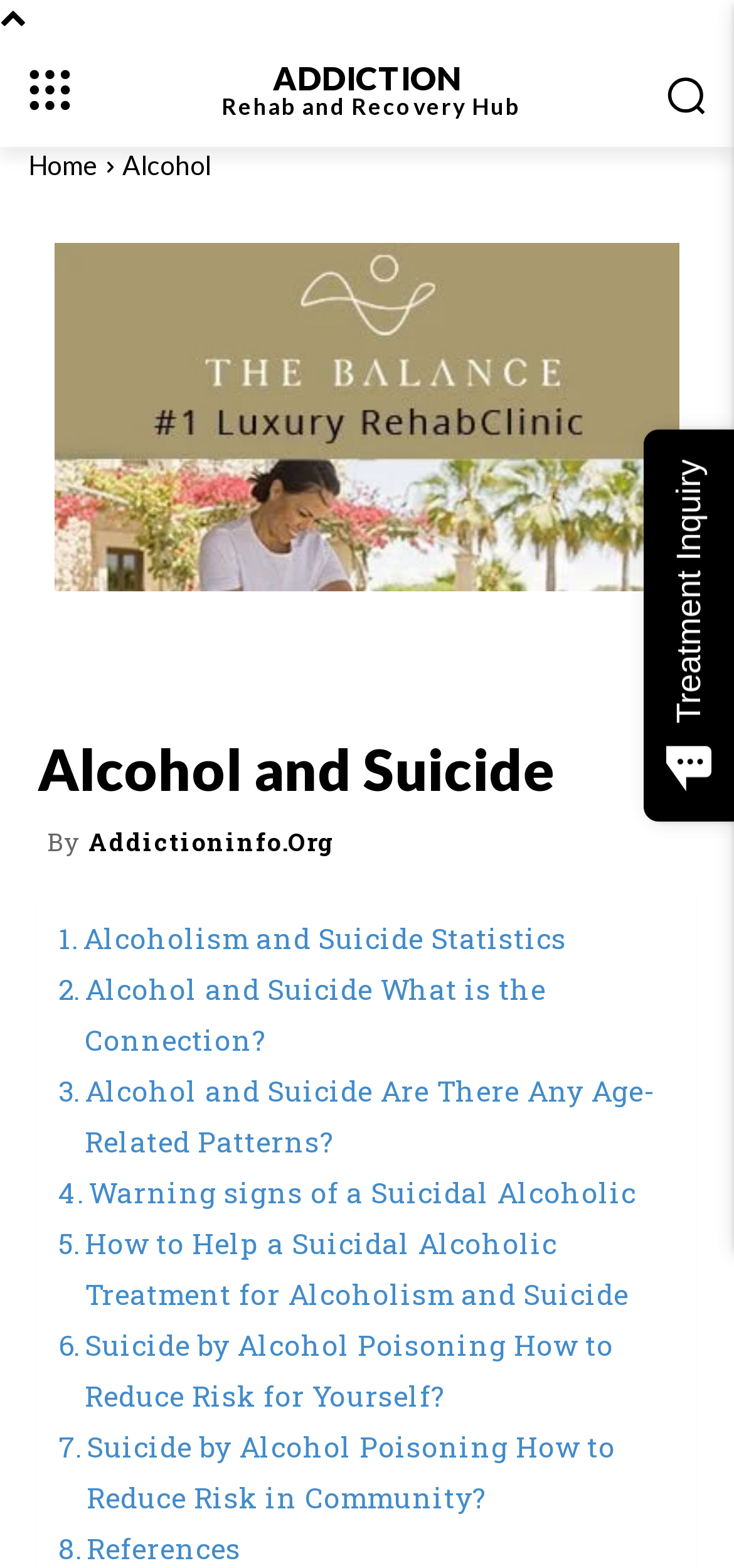Please provide the bounding box coordinates for the element that needs to be clicked to perform the following instruction: "Click the 'Home' link". The coordinates should be given as four float numbers between 0 and 1, i.e., [left, top, right, bottom].

[0.038, 0.095, 0.133, 0.115]